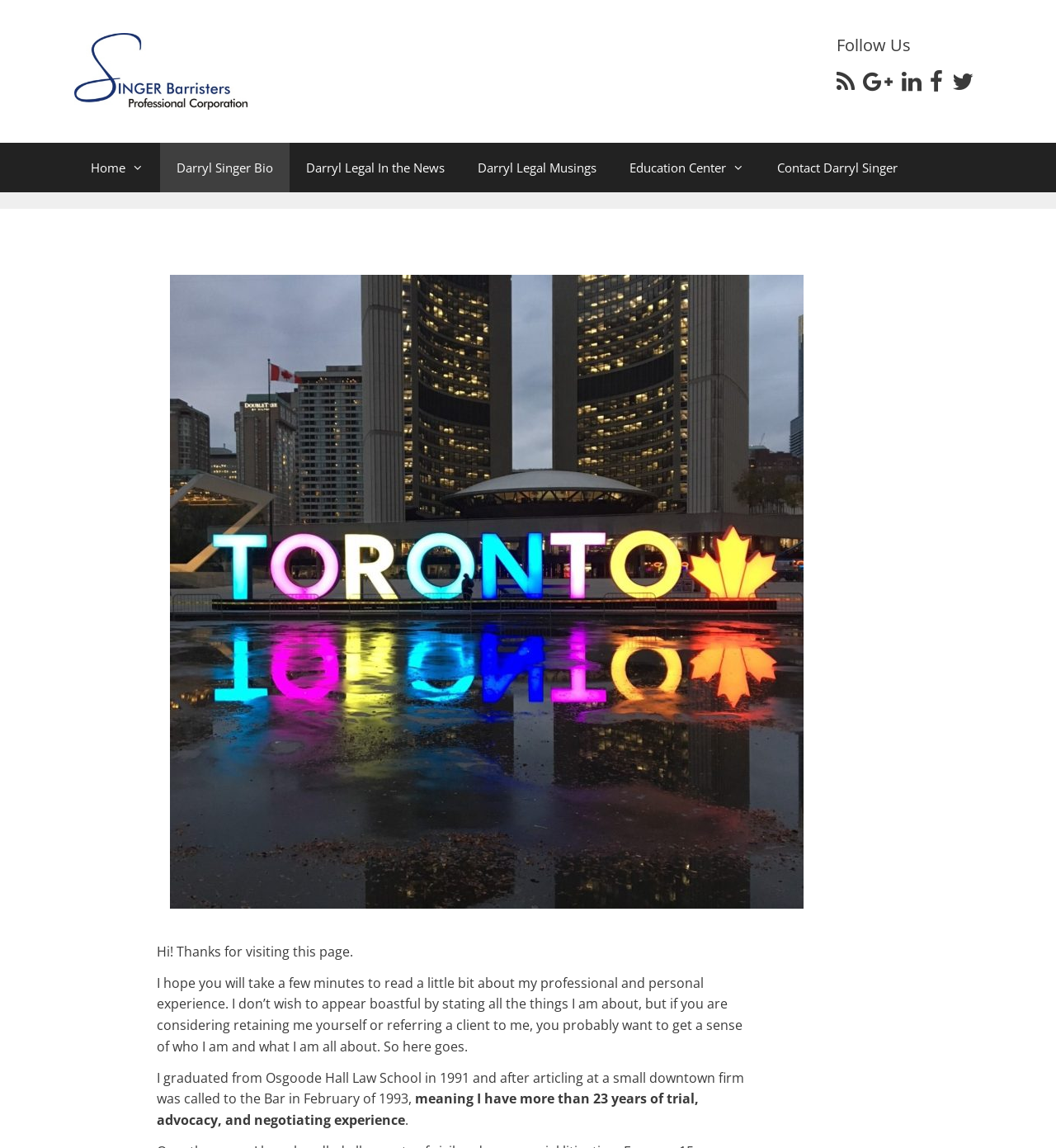Using the webpage screenshot and the element description Darryl Legal In the News, determine the bounding box coordinates. Specify the coordinates in the format (top-left x, top-left y, bottom-right x, bottom-right y) with values ranging from 0 to 1.

[0.274, 0.124, 0.437, 0.167]